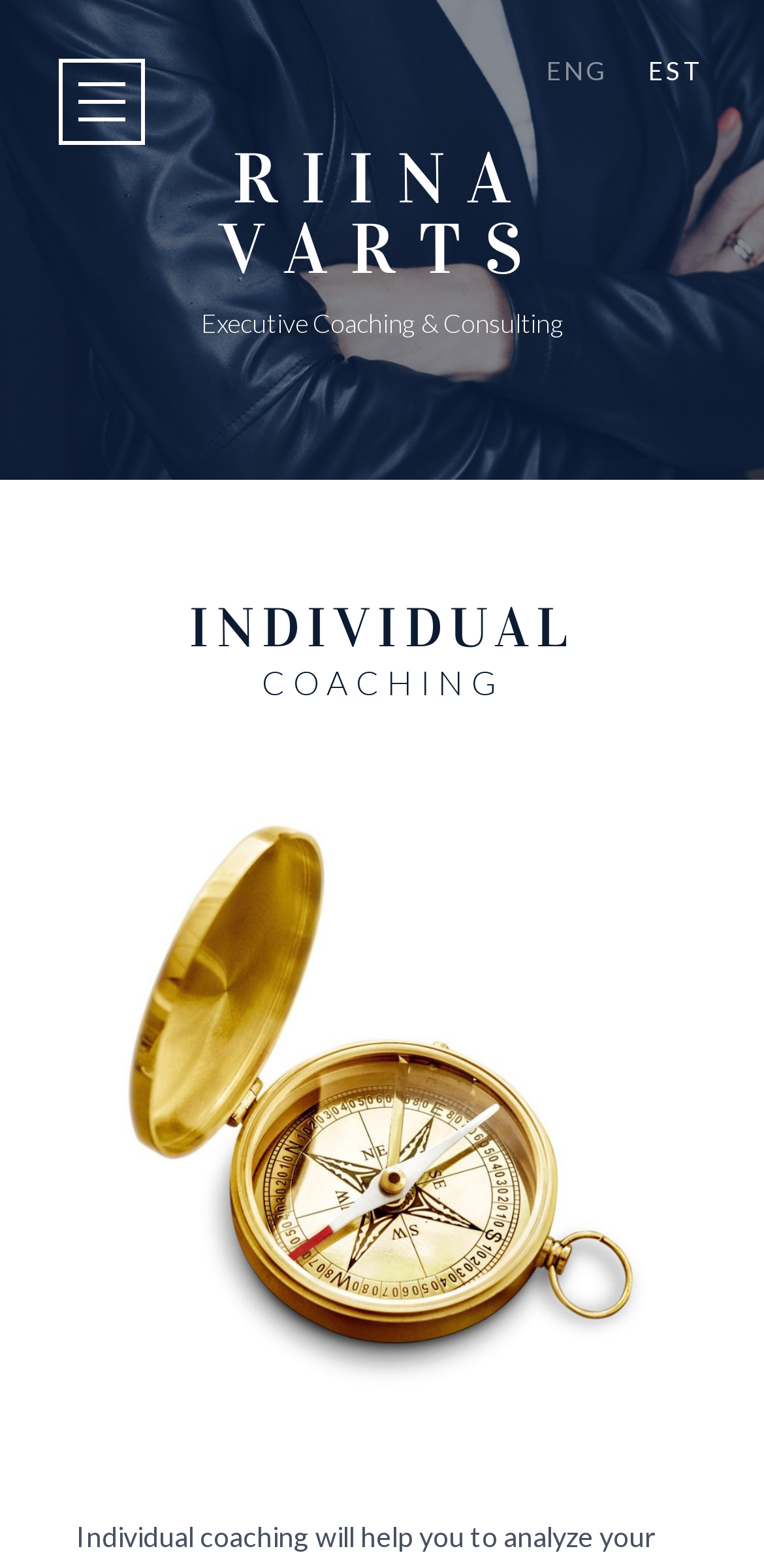Identify the bounding box coordinates for the UI element described by the following text: "Riina Varts". Provide the coordinates as four float numbers between 0 and 1, in the format [left, top, right, bottom].

[0.262, 0.086, 0.738, 0.181]